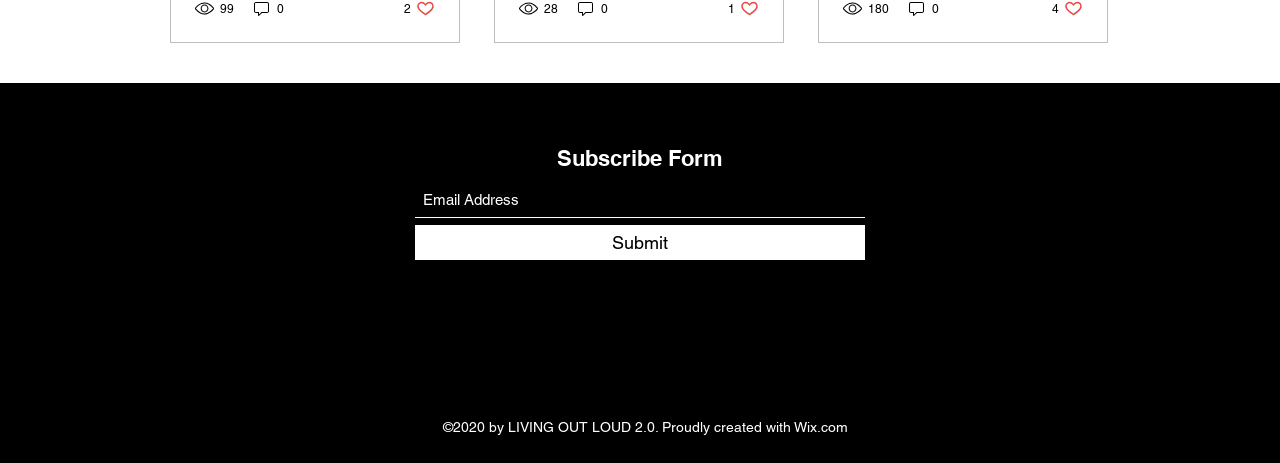Determine the bounding box coordinates of the section I need to click to execute the following instruction: "Submit the form". Provide the coordinates as four float numbers between 0 and 1, i.e., [left, top, right, bottom].

[0.324, 0.486, 0.676, 0.561]